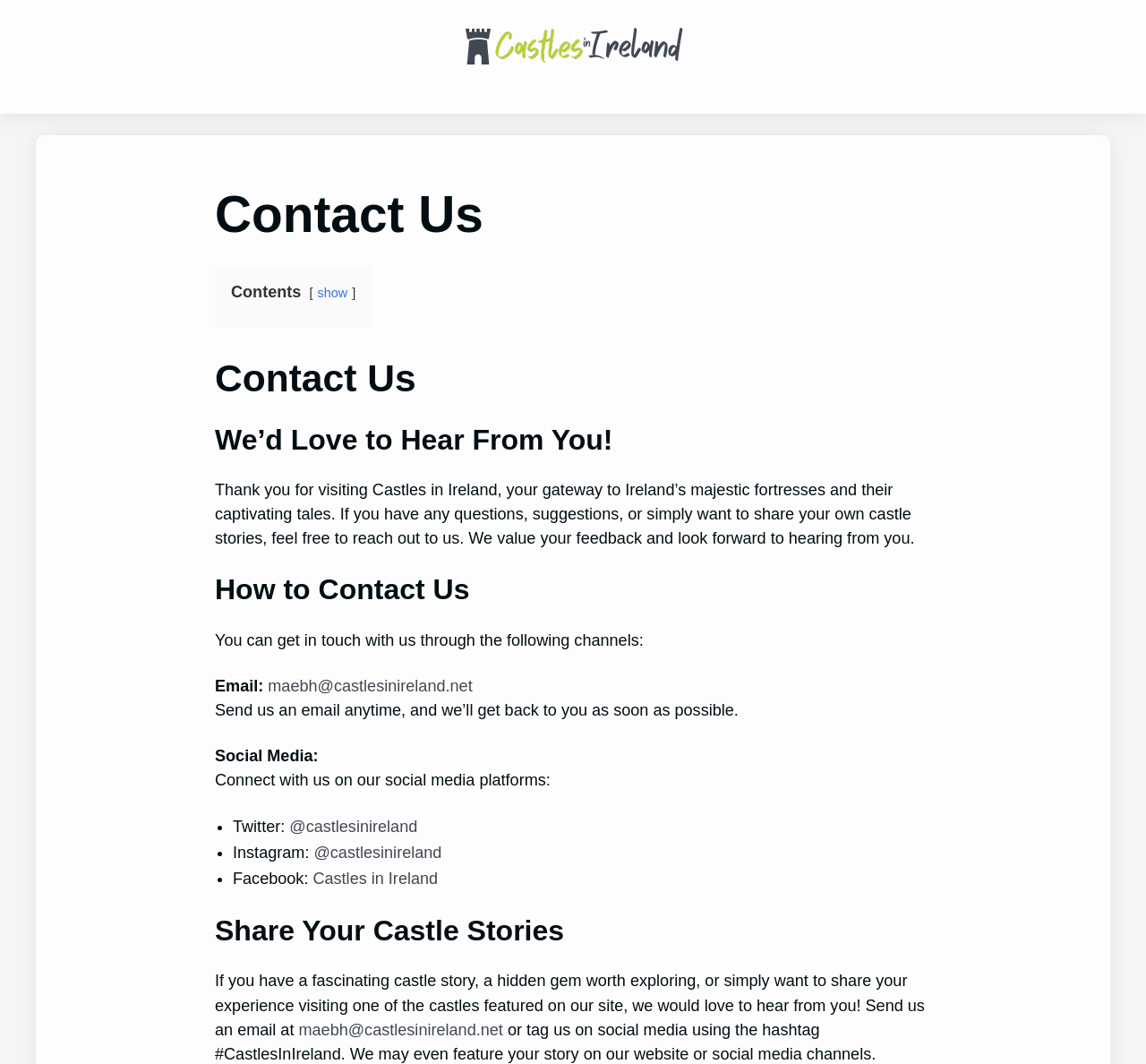Identify the bounding box of the HTML element described here: "Castles in Ireland". Provide the coordinates as four float numbers between 0 and 1: [left, top, right, bottom].

[0.273, 0.817, 0.382, 0.834]